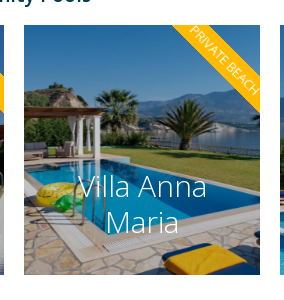Provide a short answer to the following question with just one word or phrase: What is the atmosphere around the poolside?

Vibrant